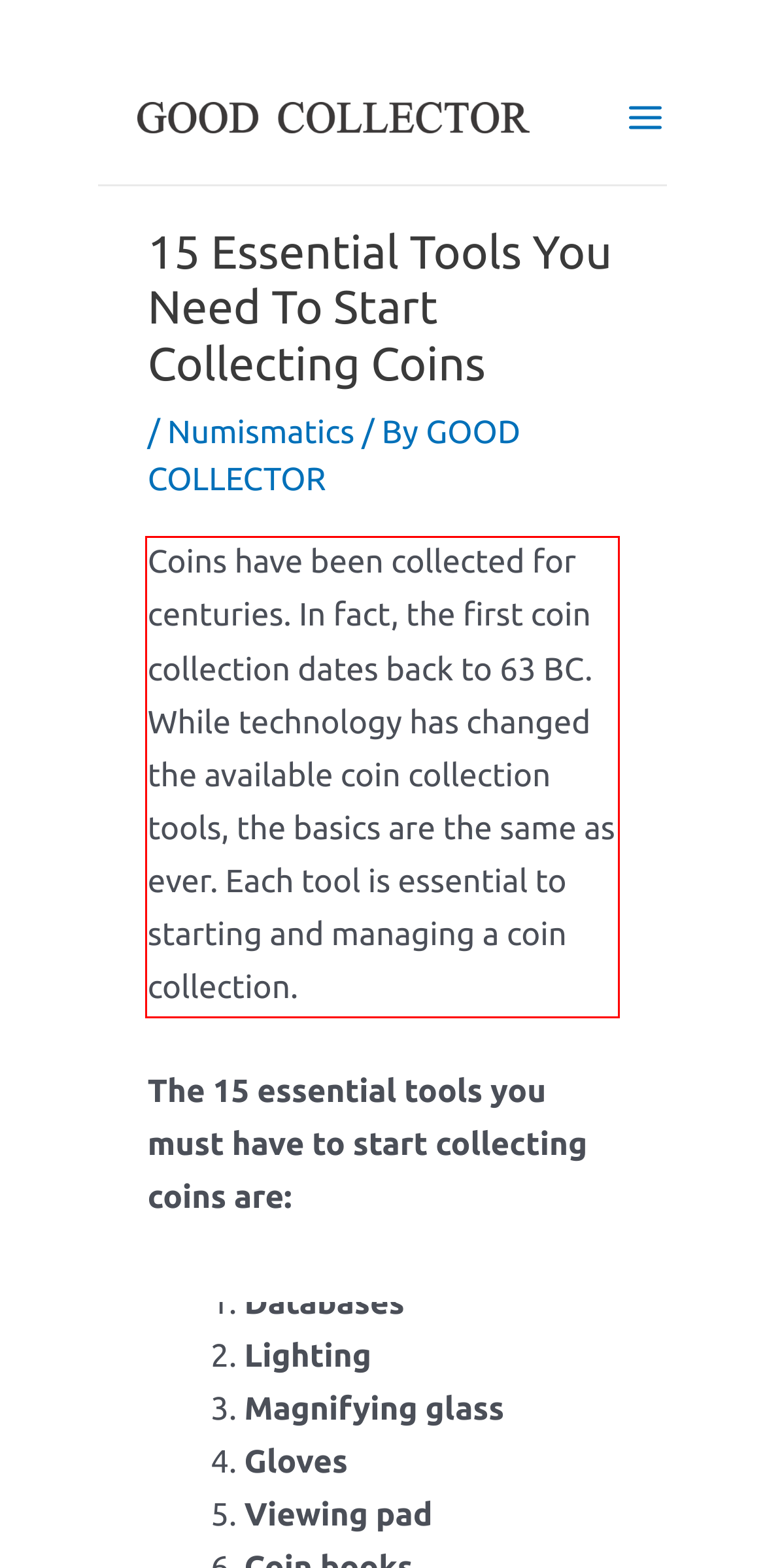Given a webpage screenshot with a red bounding box, perform OCR to read and deliver the text enclosed by the red bounding box.

Coins have been collected for centuries. In fact, the first coin collection dates back to 63 BC. While technology has changed the available coin collection tools, the basics are the same as ever. Each tool is essential to starting and managing a coin collection.